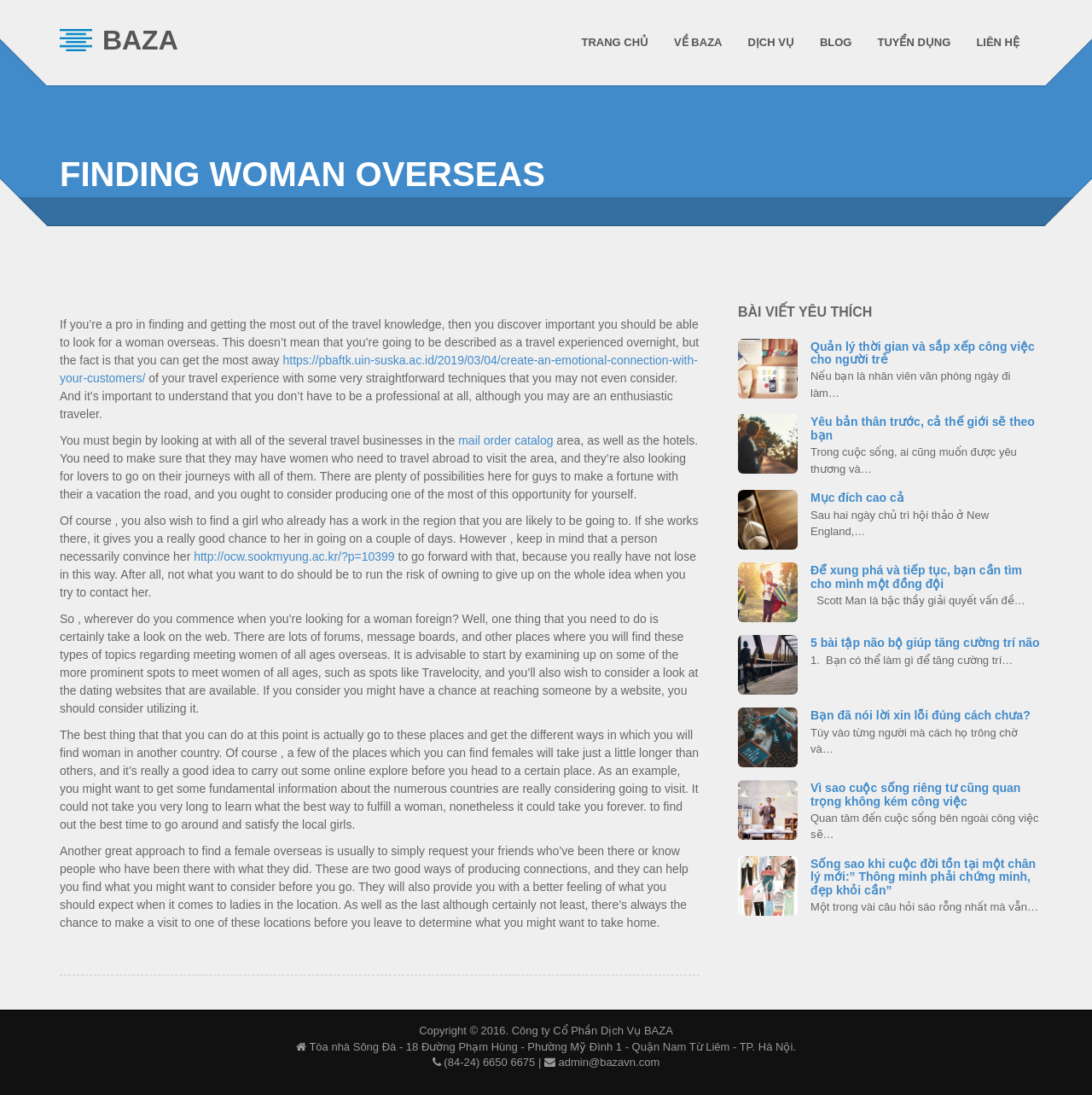Determine the main heading text of the webpage.

FINDING WOMAN OVERSEAS